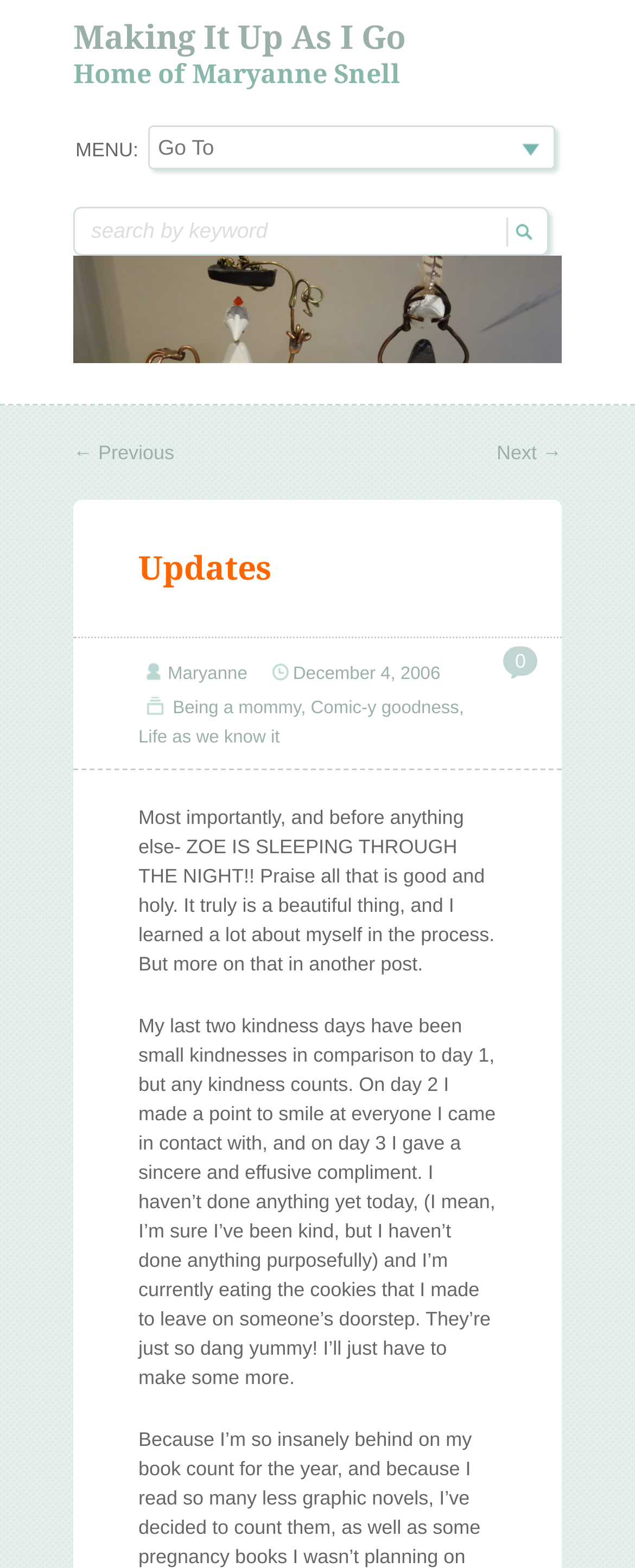Predict the bounding box for the UI component with the following description: "← Previous".

[0.115, 0.28, 0.274, 0.295]